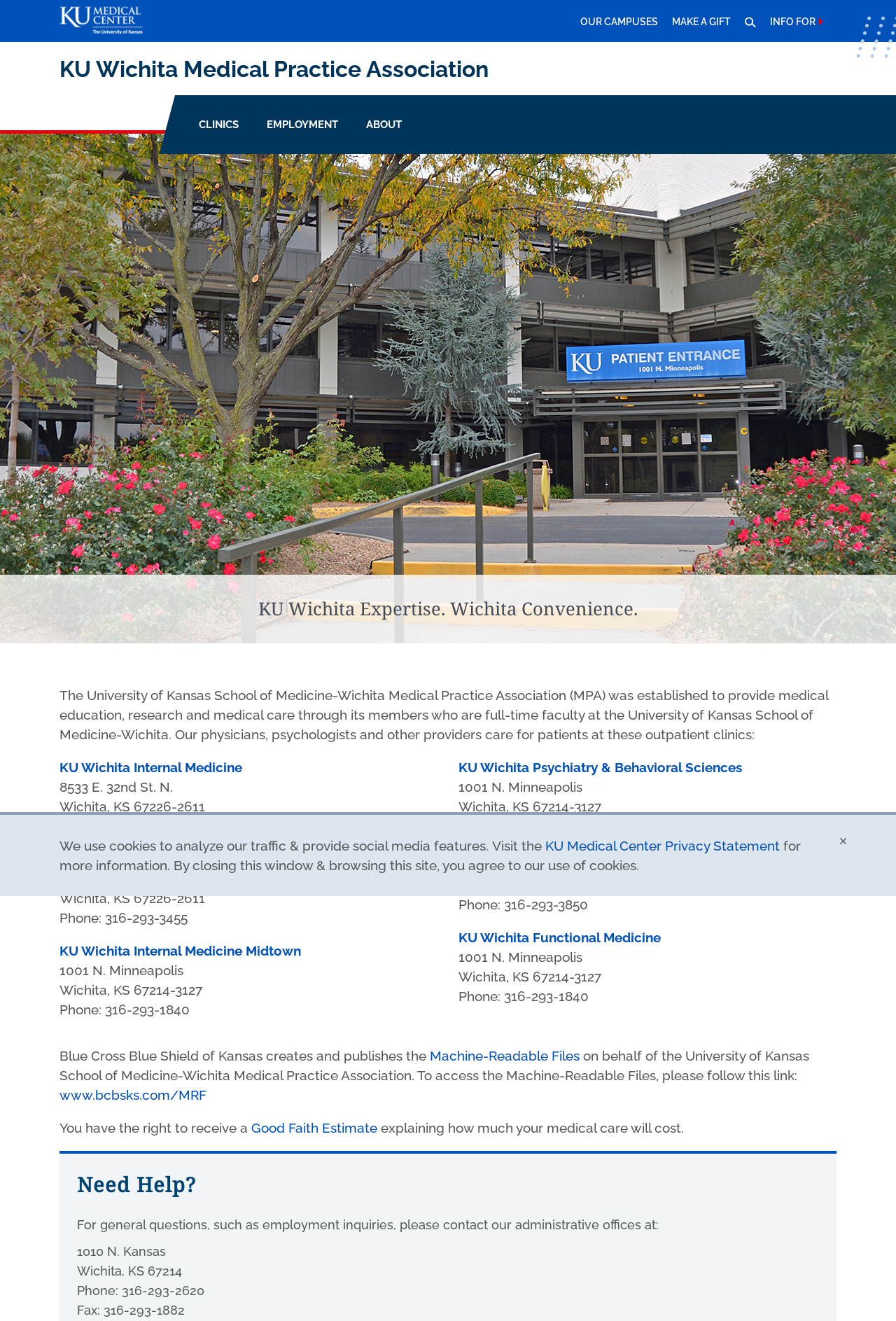What is the phone number of KU Wichita Internal Medicine?
From the screenshot, supply a one-word or short-phrase answer.

316-293-2622